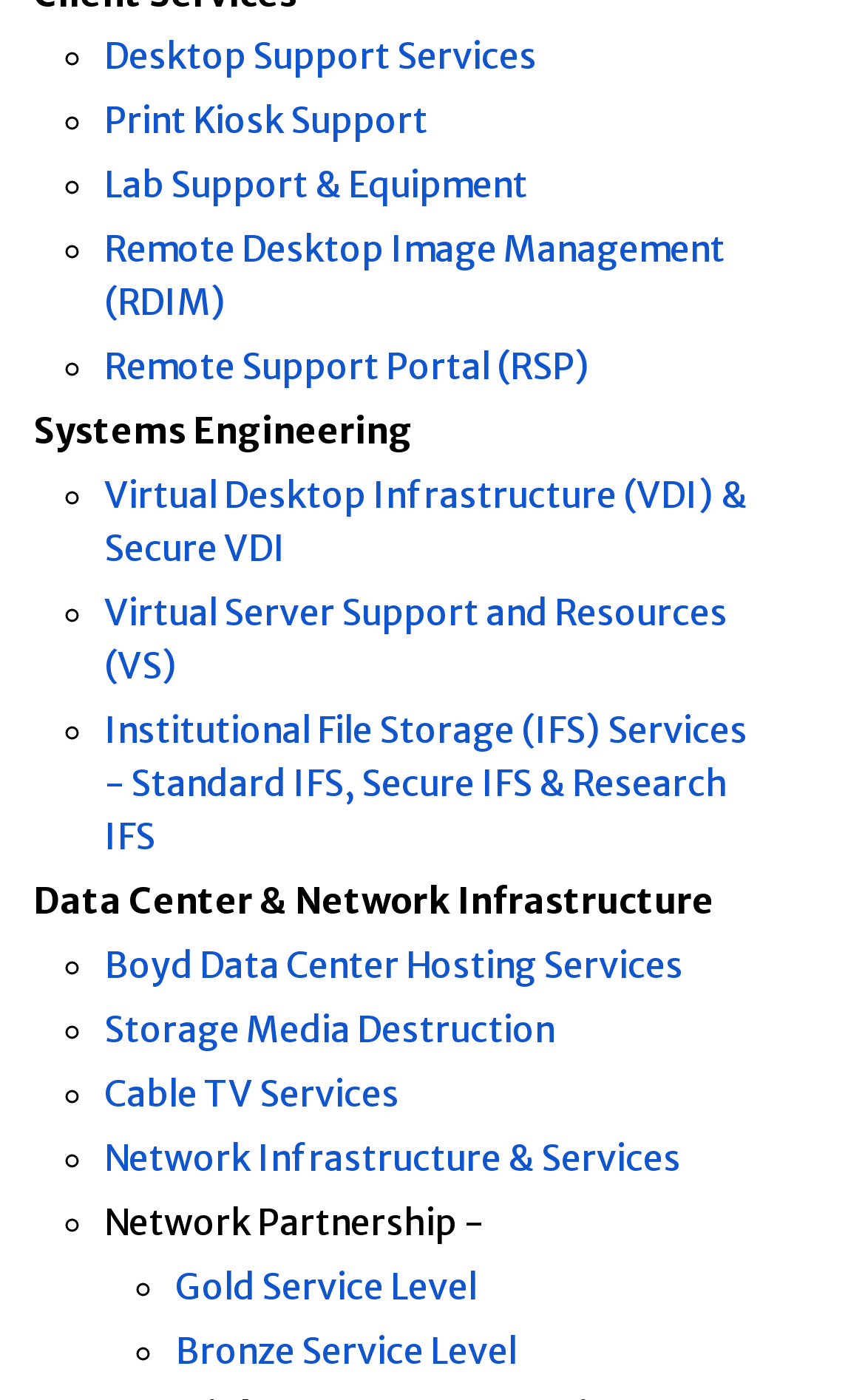Locate the bounding box coordinates of the clickable element to fulfill the following instruction: "Click on Desktop Support Services". Provide the coordinates as four float numbers between 0 and 1 in the format [left, top, right, bottom].

[0.121, 0.024, 0.621, 0.056]